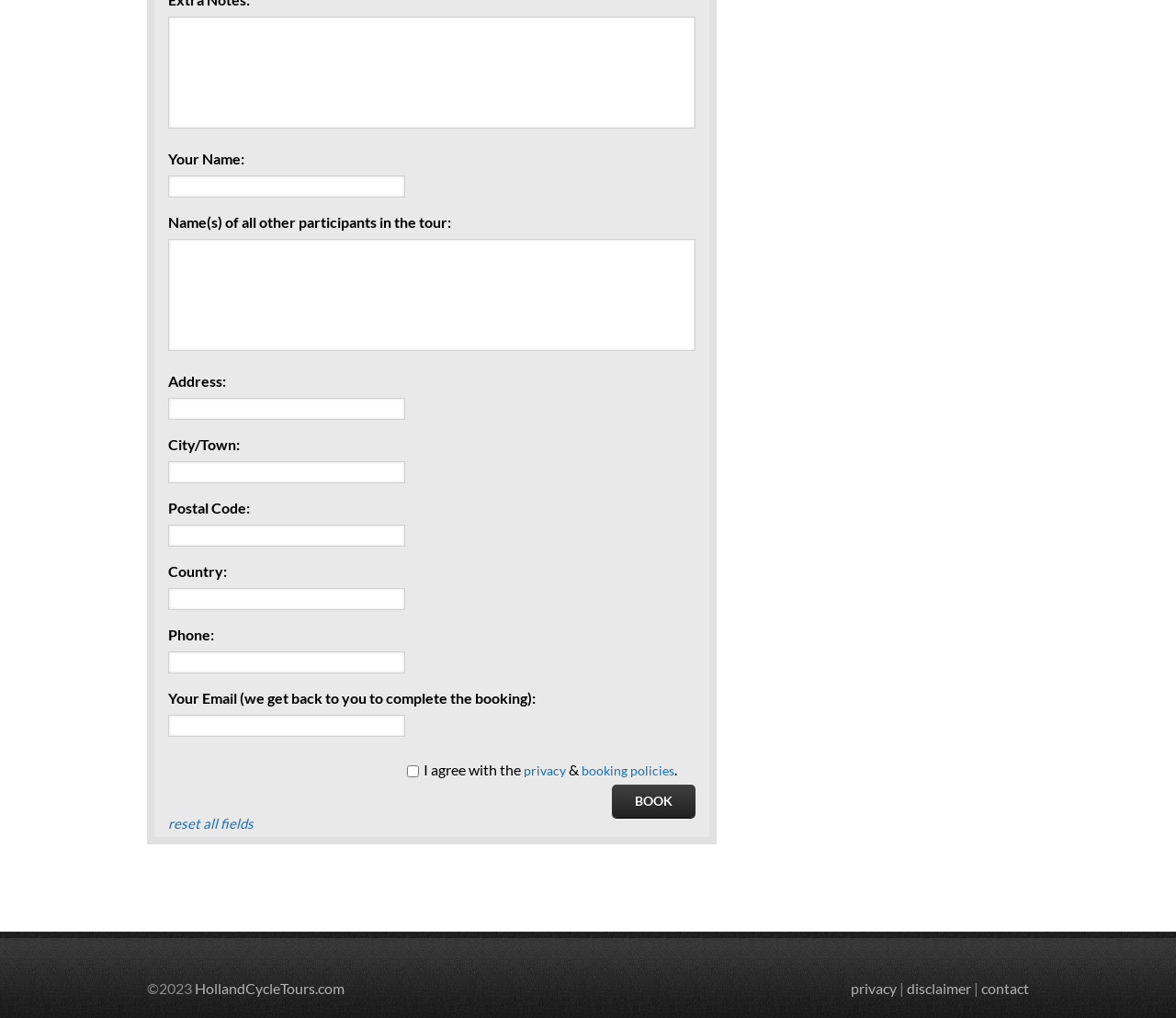Look at the image and give a detailed response to the following question: What is the button at the bottom of the form for?

The button at the bottom of the form is for booking because it is labeled with the static text 'BOOK' and it is located at the end of the form, suggesting that it is the final step to complete the booking process.